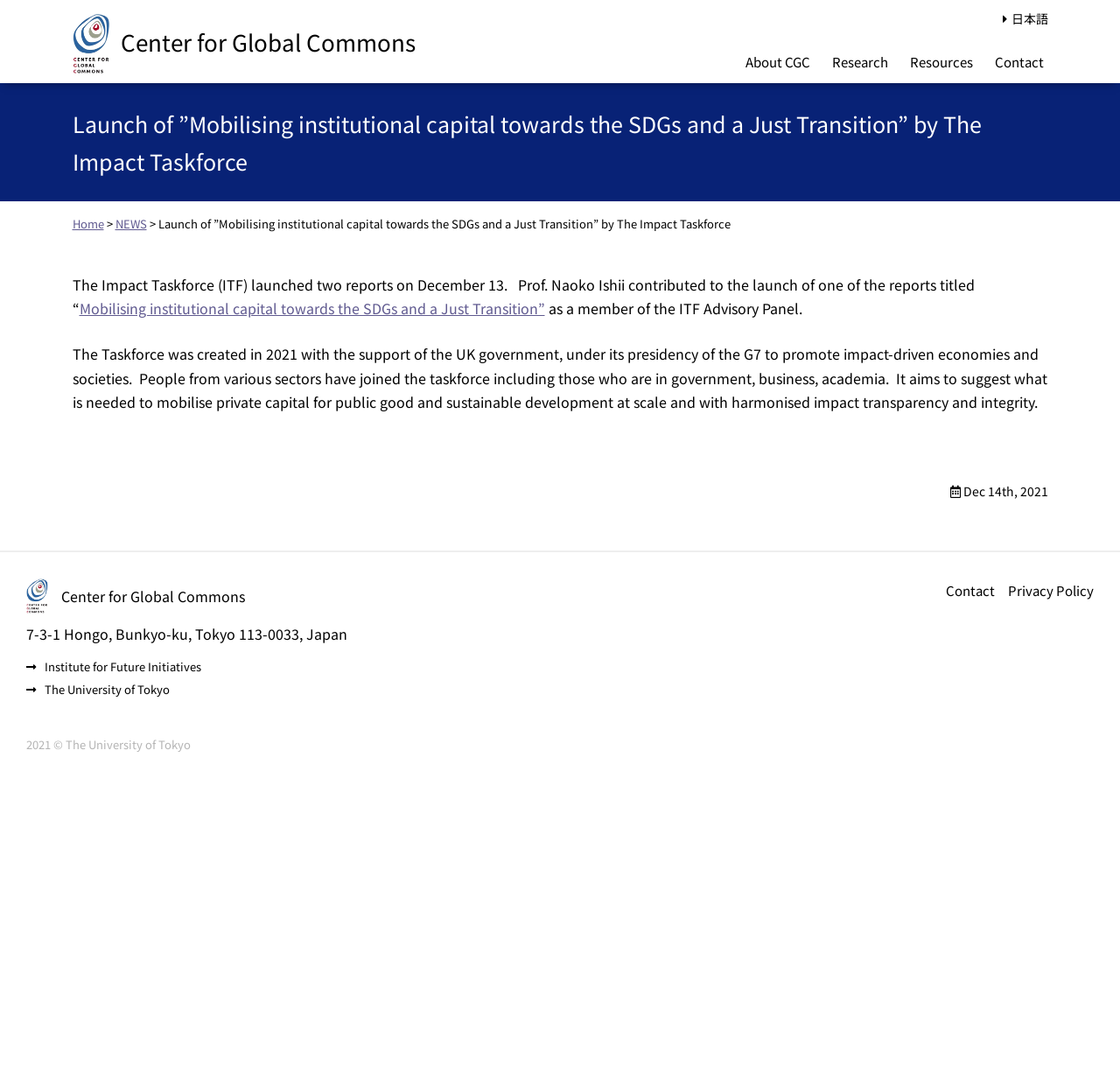Please locate and generate the primary heading on this webpage.

Launch of ”Mobilising institutional capital towards the SDGs and a Just Transition” by The Impact Taskforce